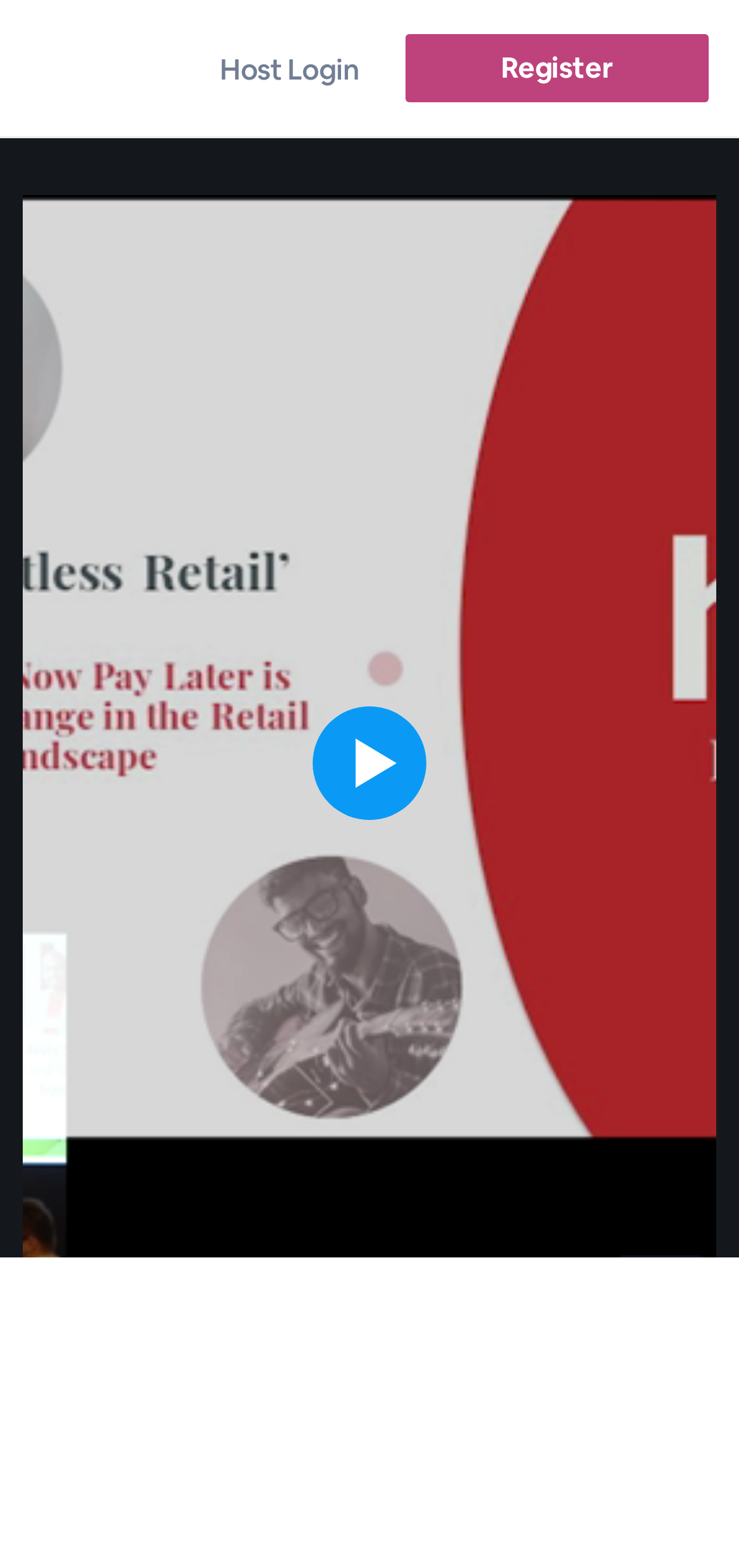How many images are on the webpage?
Using the image, answer in one word or phrase.

8